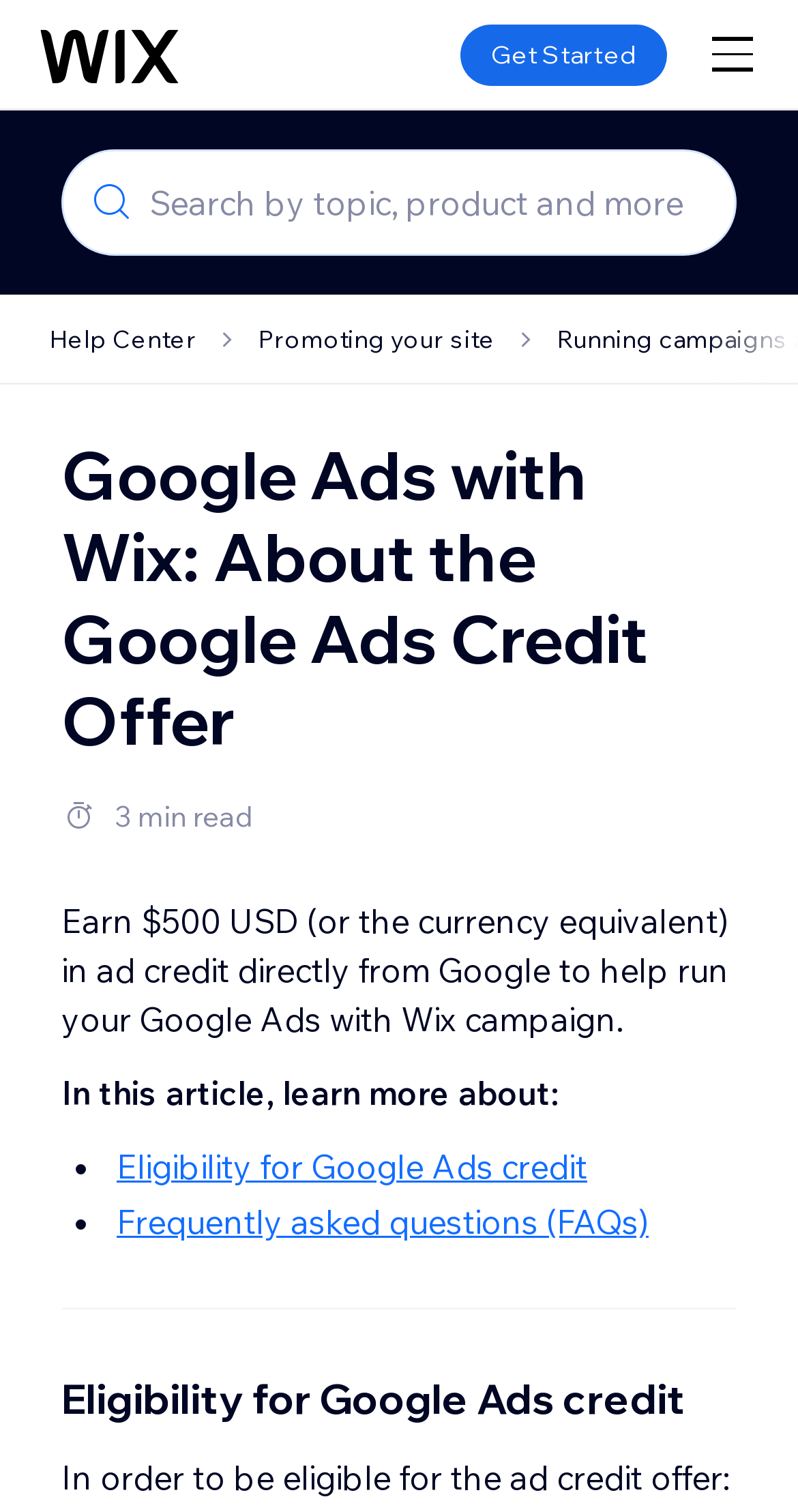What are the two topics discussed in the article?
From the image, respond using a single word or phrase.

Eligibility and FAQs